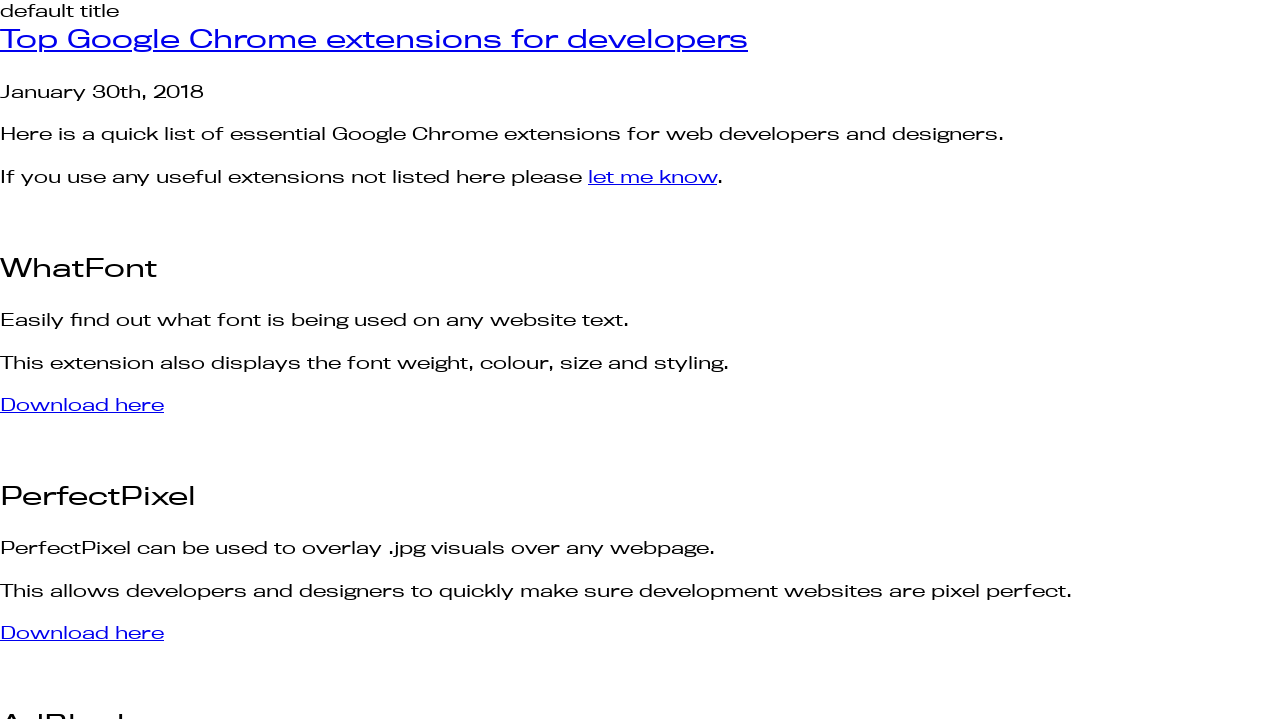Find the bounding box coordinates for the HTML element specified by: "Download here".

[0.0, 0.548, 0.128, 0.577]